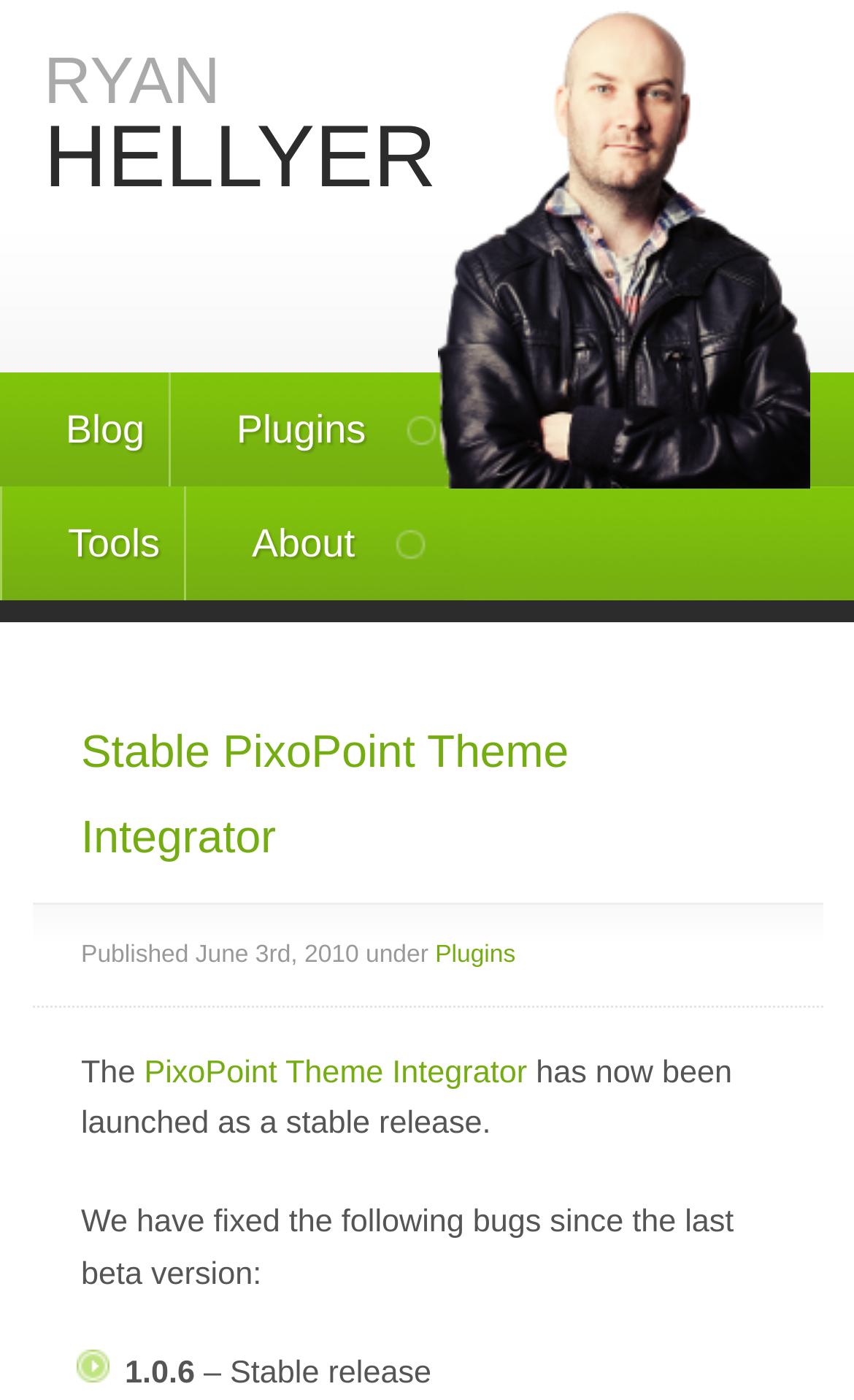Refer to the screenshot and answer the following question in detail:
What is the current version of the PixoPoint Theme Integrator?

The current version is obtained from the StaticText element '1.0.6' which is located below the text 'The PixoPoint Theme Integrator has now been launched as a stable release.'.